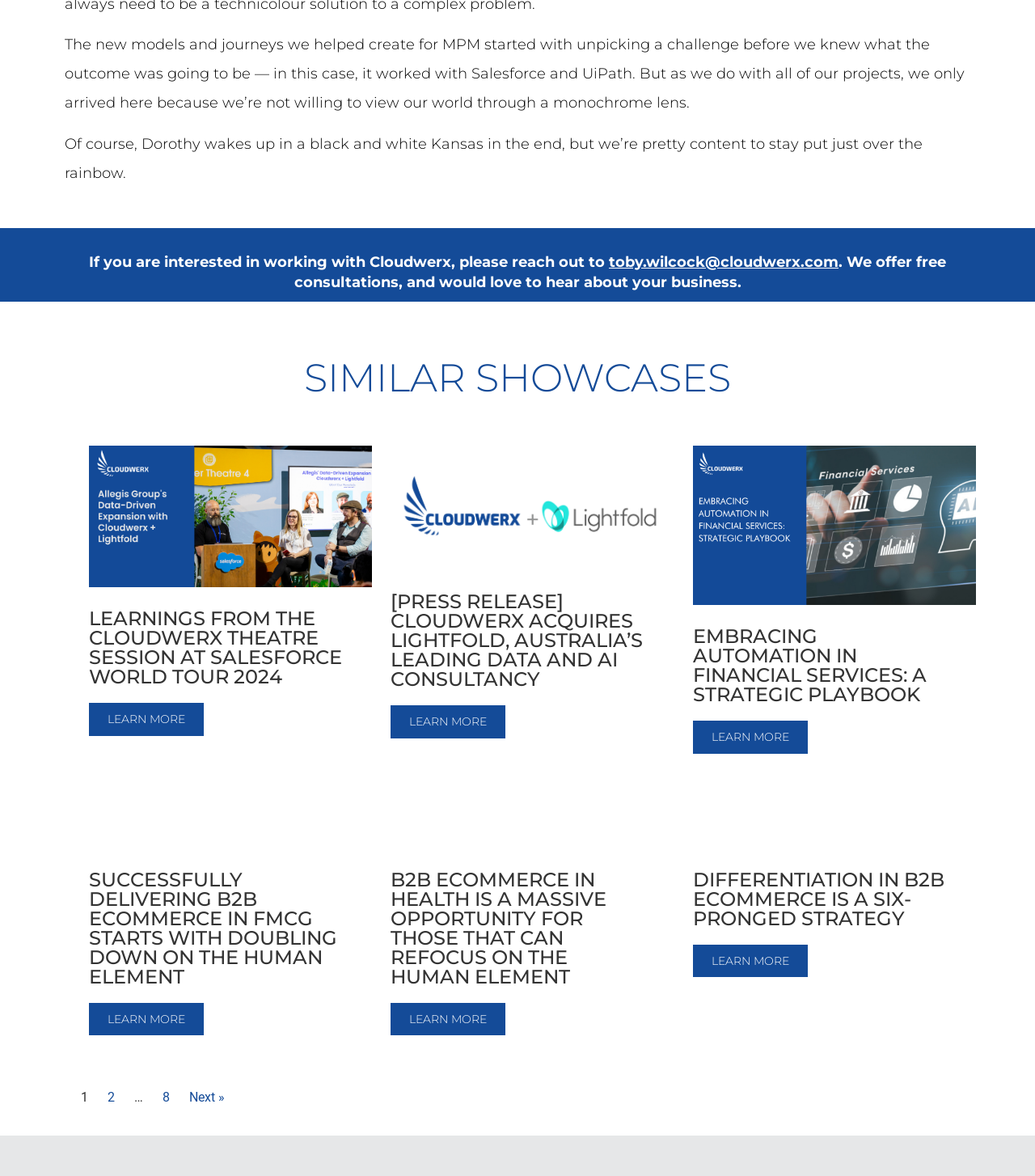Determine the bounding box coordinates for the area that should be clicked to carry out the following instruction: "Explore embracing automation in financial services".

[0.669, 0.613, 0.78, 0.641]